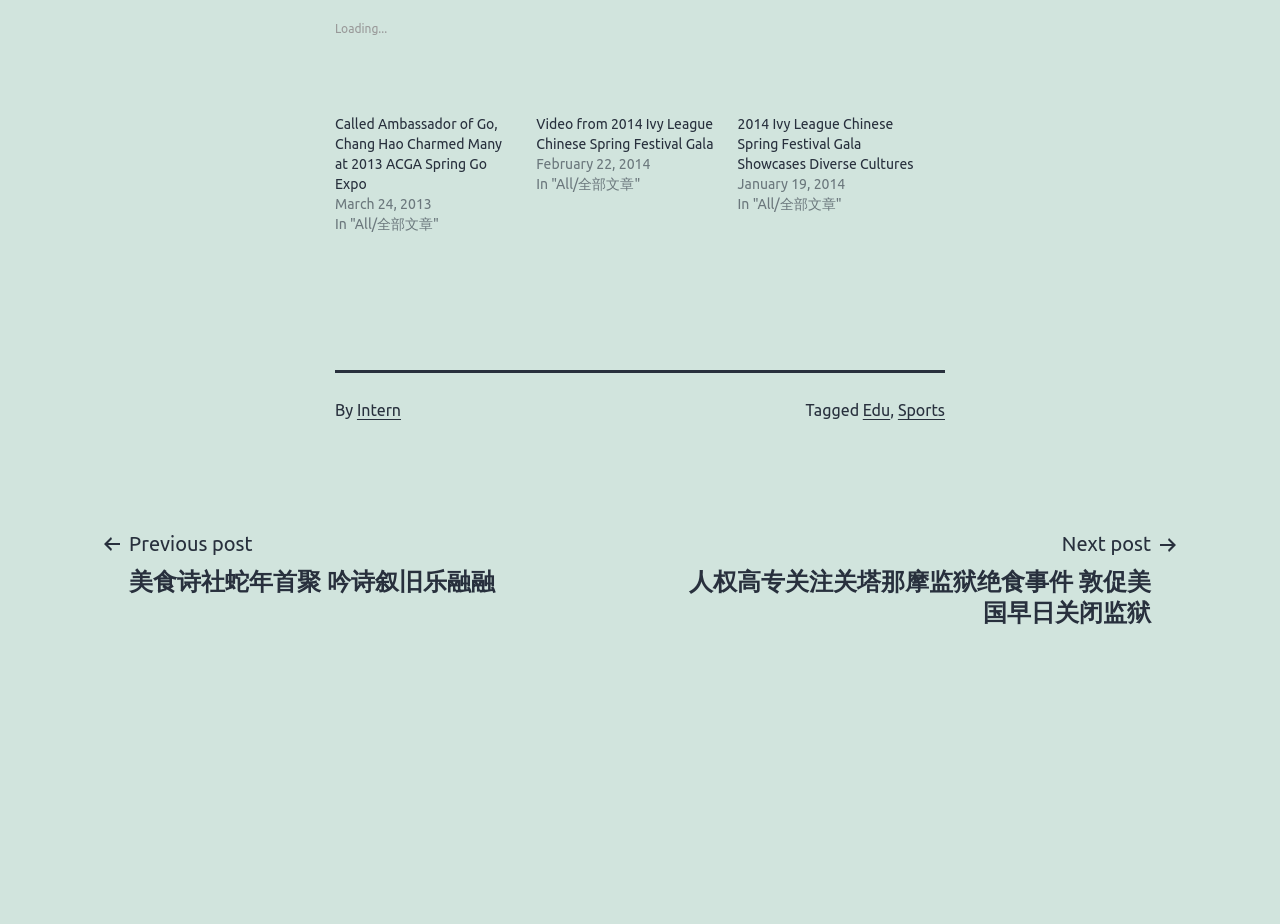Please specify the bounding box coordinates of the clickable section necessary to execute the following command: "View the post about 2014 Ivy League Chinese Spring Festival Gala".

[0.576, 0.125, 0.714, 0.186]